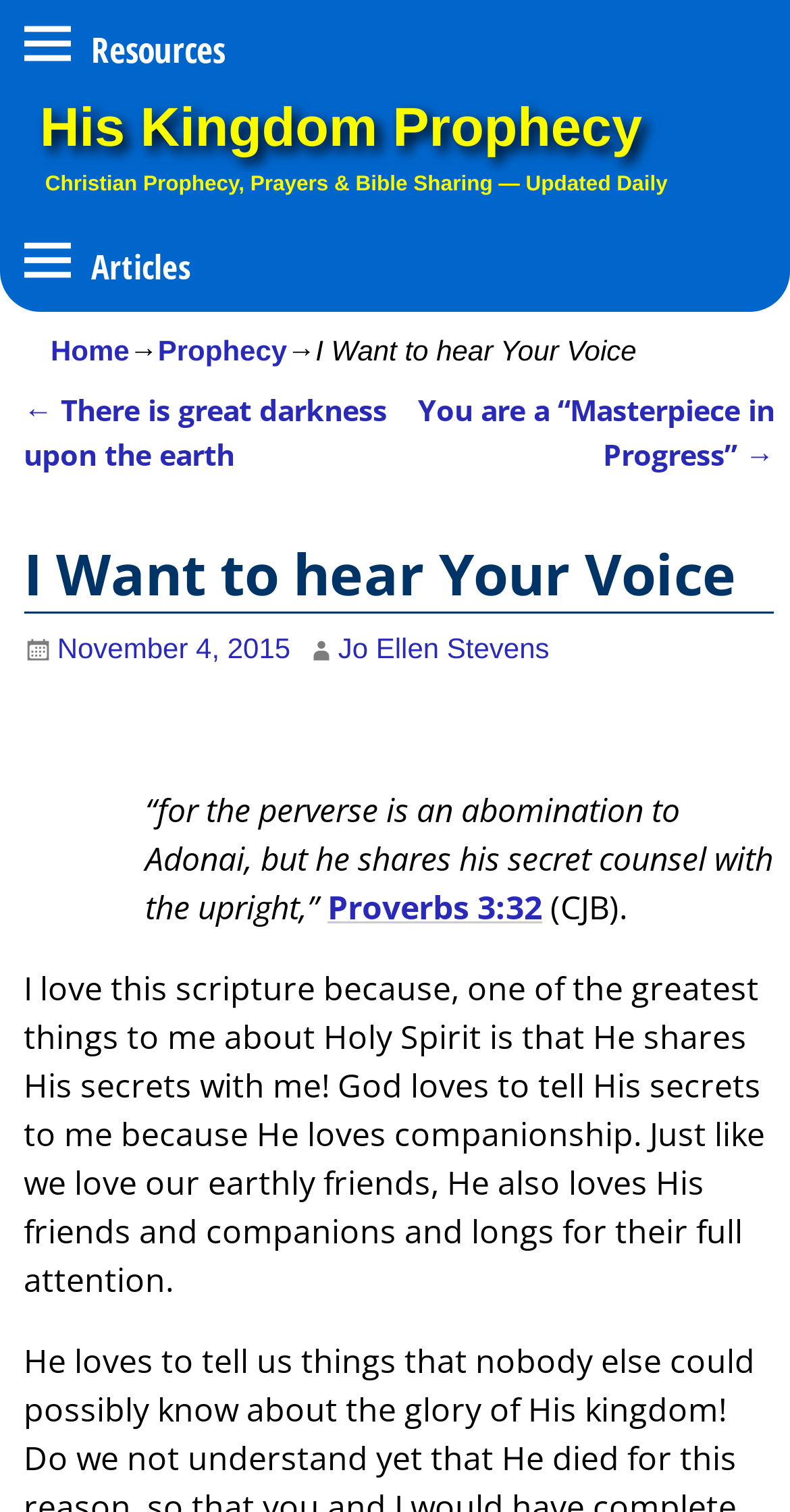Determine the bounding box for the described UI element: "Proverbs 3:32".

[0.415, 0.585, 0.686, 0.615]